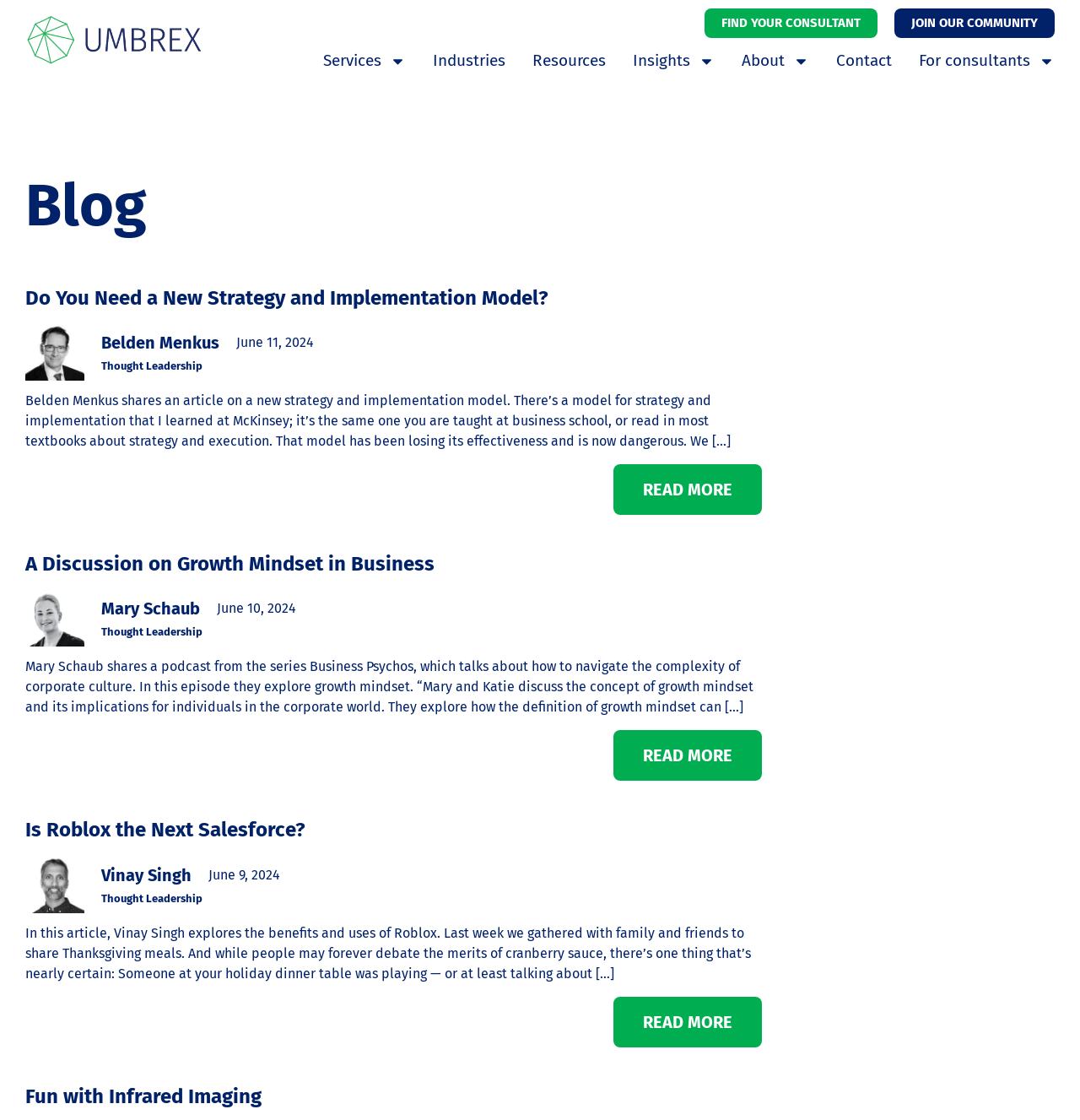Based on the element description: "JOIN OUR COMMUNITY", identify the UI element and provide its bounding box coordinates. Use four float numbers between 0 and 1, [left, top, right, bottom].

[0.813, 0.008, 0.977, 0.034]